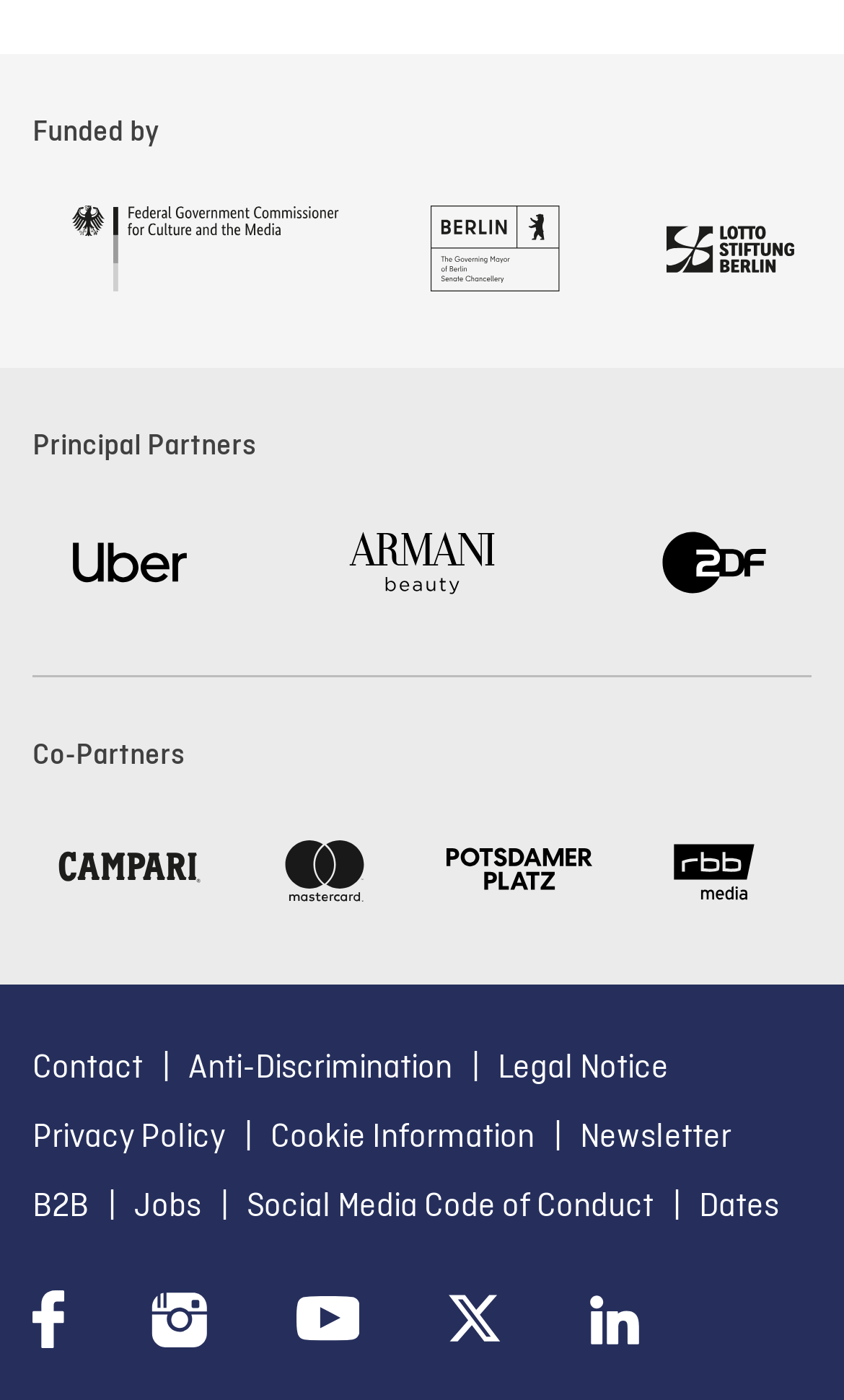Extract the bounding box coordinates for the described element: "Cookie Information". The coordinates should be represented as four float numbers between 0 and 1: [left, top, right, bottom].

[0.321, 0.794, 0.633, 0.826]